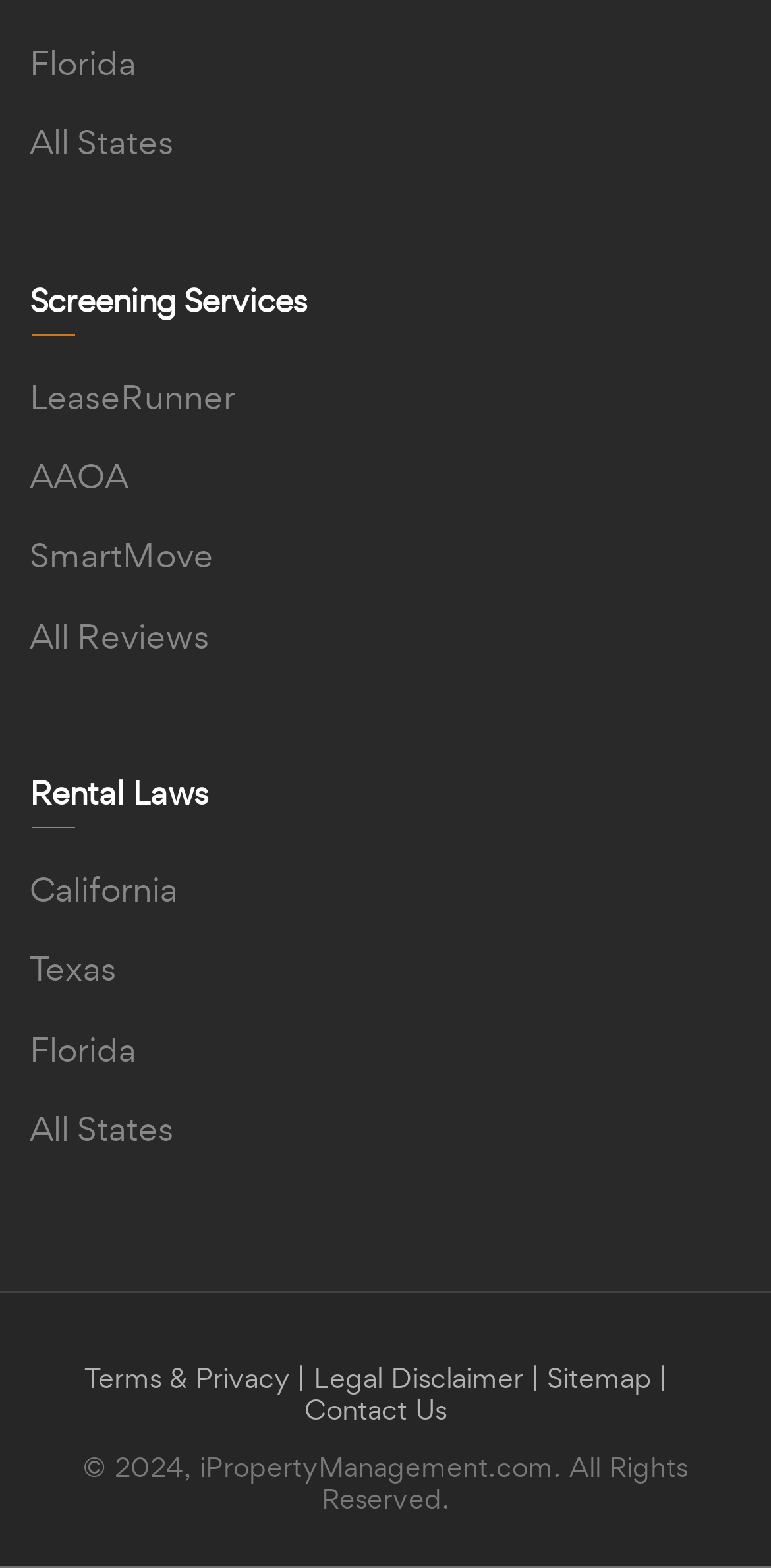Please pinpoint the bounding box coordinates for the region I should click to adhere to this instruction: "Read about Rental Laws".

[0.038, 0.494, 0.962, 0.554]